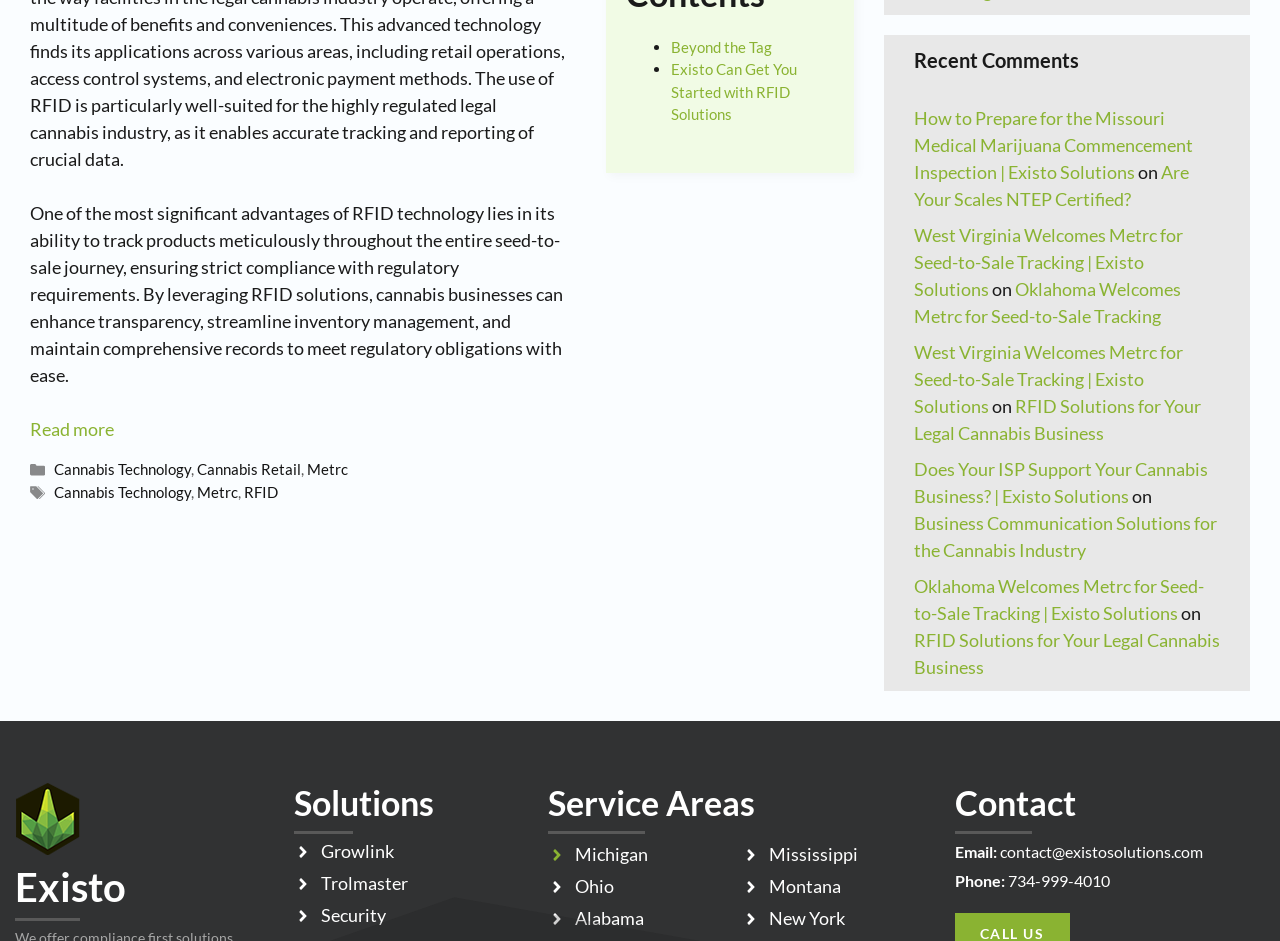Utilize the details in the image to thoroughly answer the following question: What are some of the service areas mentioned on the webpage?

The webpage has a section 'Service Areas' that lists several states, including Michigan, Ohio, and Alabama, suggesting that these are some of the areas where Existo Solutions provides its services.